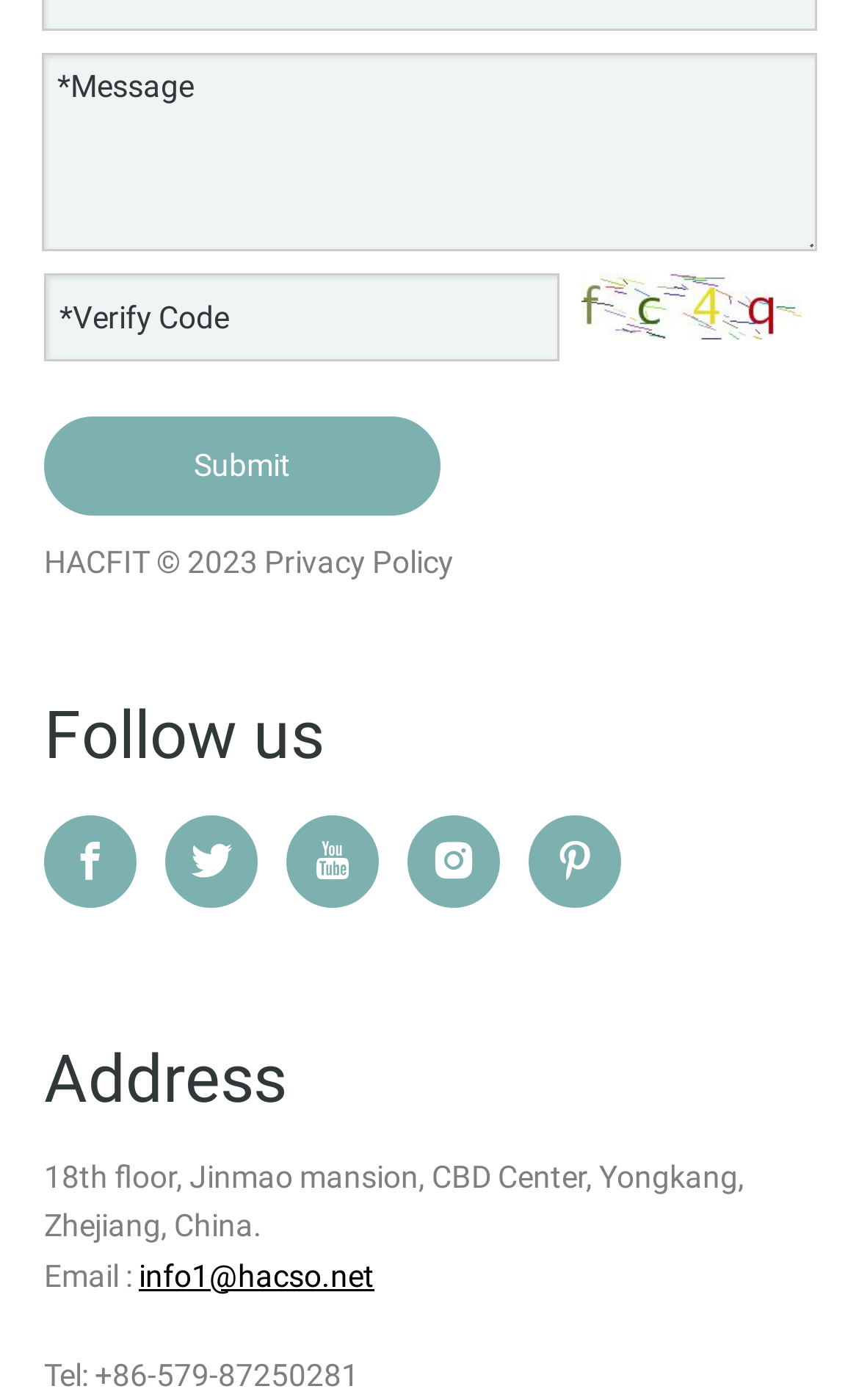Refer to the screenshot and give an in-depth answer to this question: What is the address of the company?

The address of the company is found at the bottom of the webpage, in the contact information section, which reads '18th floor, Jinmao mansion, CBD Center, Yongkang, Zhejiang, China'.